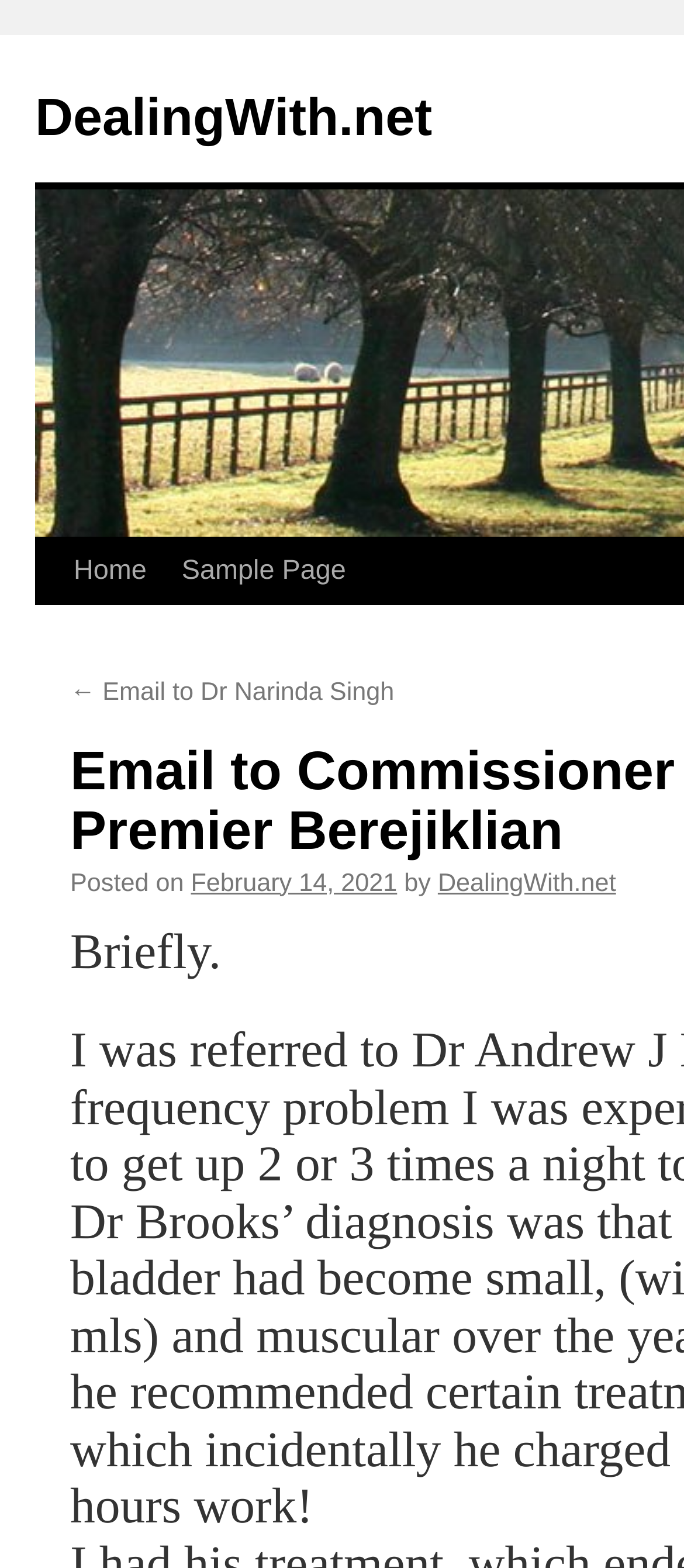What is the website's name?
Utilize the information in the image to give a detailed answer to the question.

I found the website's name by looking at the top-left corner of the webpage, where it says 'DealingWith.net' in a link format.